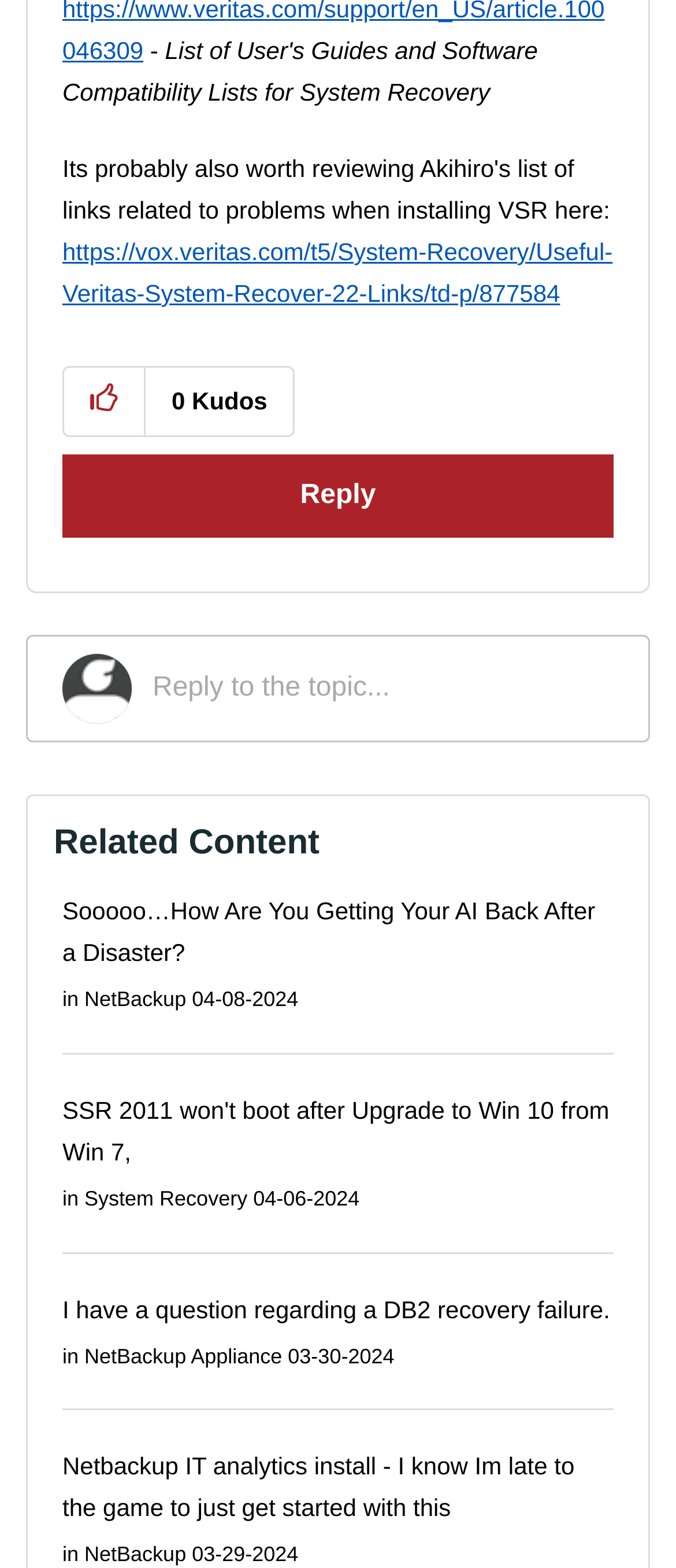Respond with a single word or phrase to the following question: What is the purpose of the button?

Give kudos